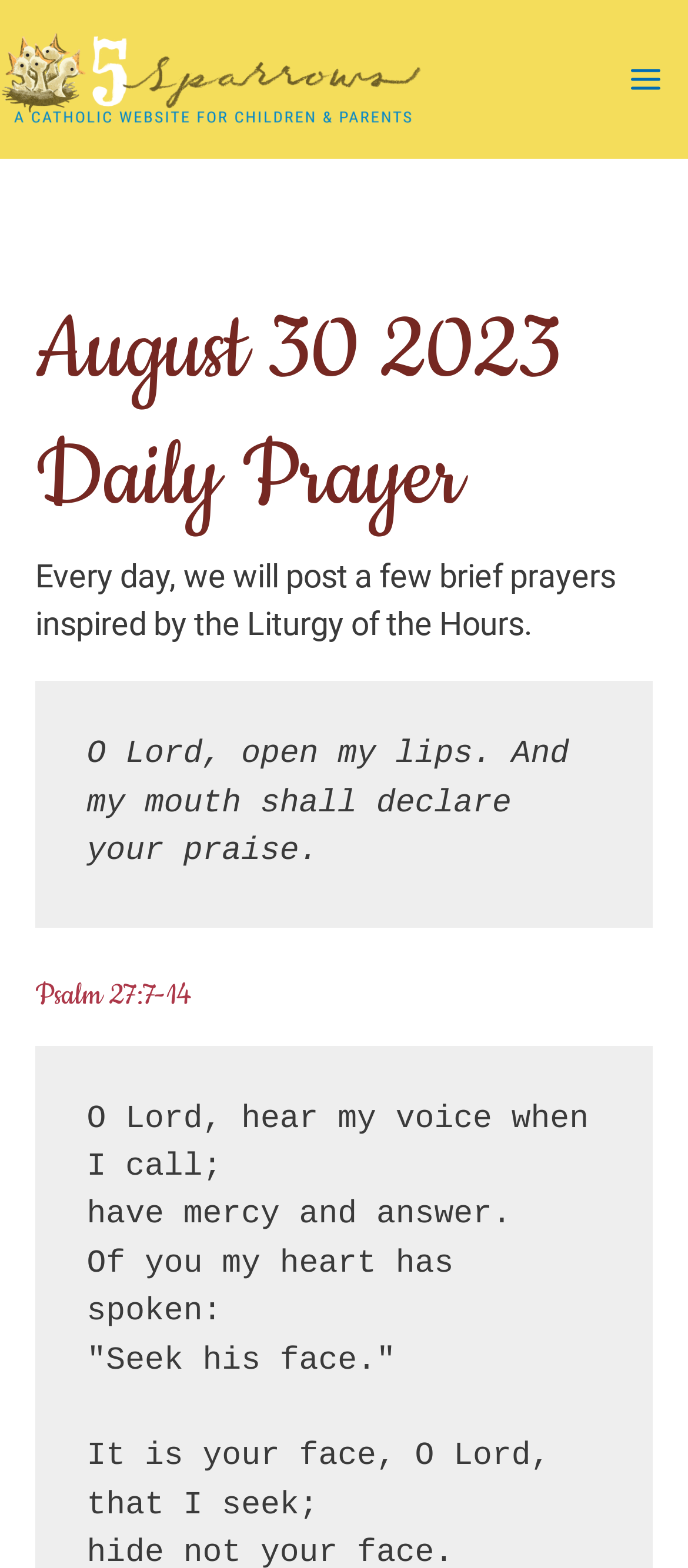What is the name of the Catholic website?
Make sure to answer the question with a detailed and comprehensive explanation.

The question can be answered by looking at the link element at the top of the webpage, which has the text '5Sparrows: A Catholic Website for Children & Parents'. This suggests that 5Sparrows is the name of the Catholic website.